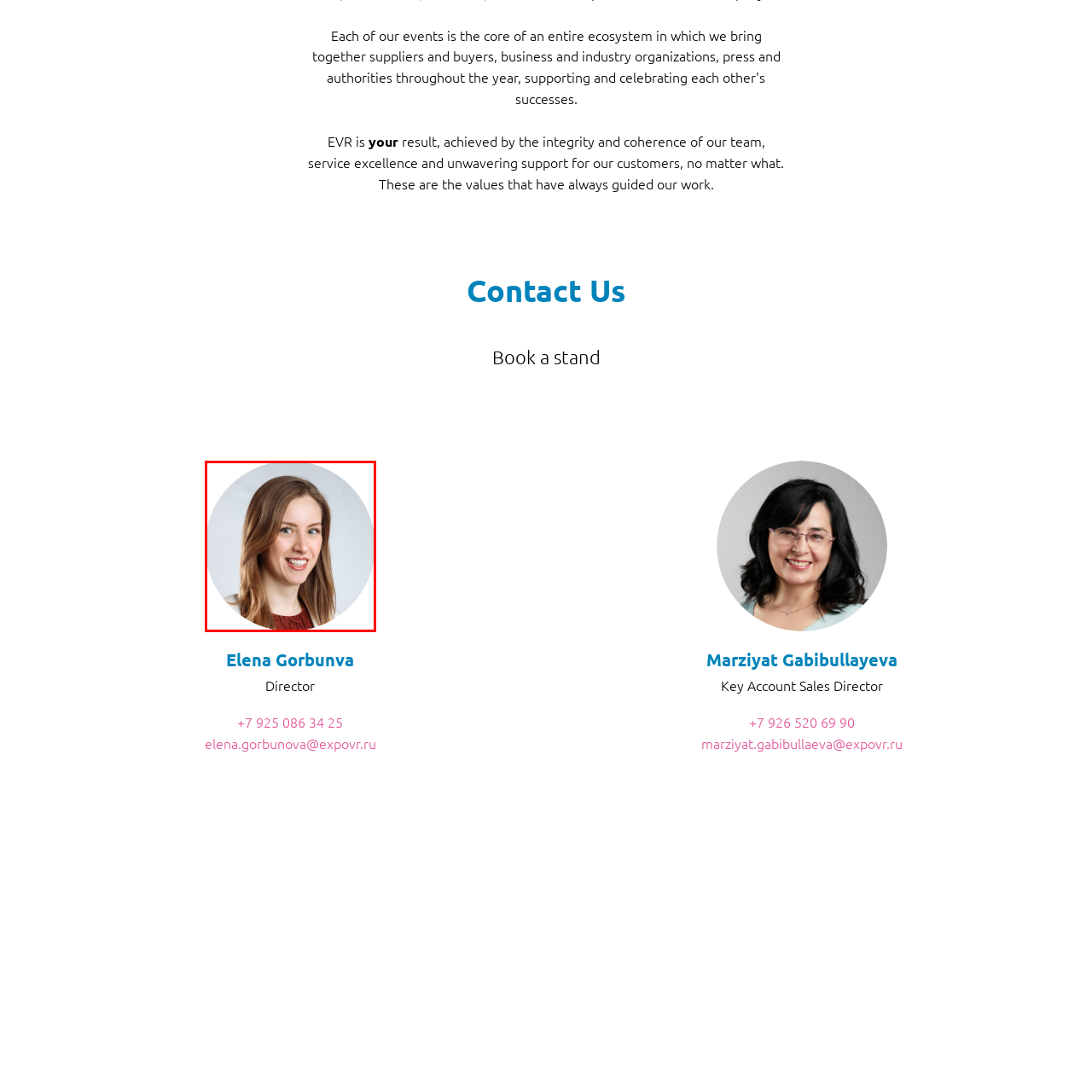What is Elena's role?
Study the image highlighted with a red bounding box and respond to the question with a detailed answer.

According to the caption, Elena is dressed in a stylish top that 'exudes a sense of professionalism appropriate for her role as a Director', which implies that her role is that of a Director.